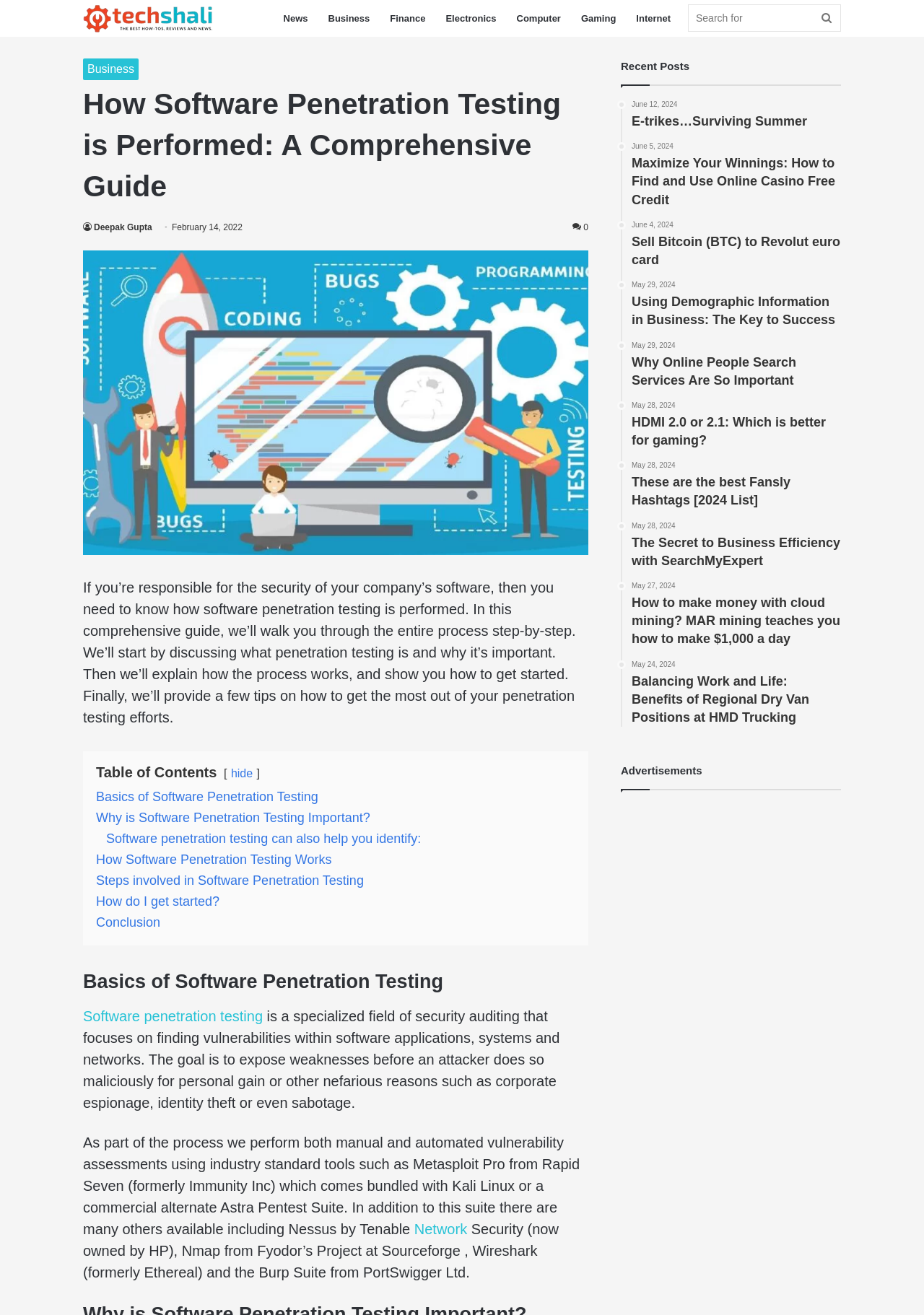What tools are used in software penetration testing?
Based on the image content, provide your answer in one word or a short phrase.

Metasploit Pro, Nessus, Nmap